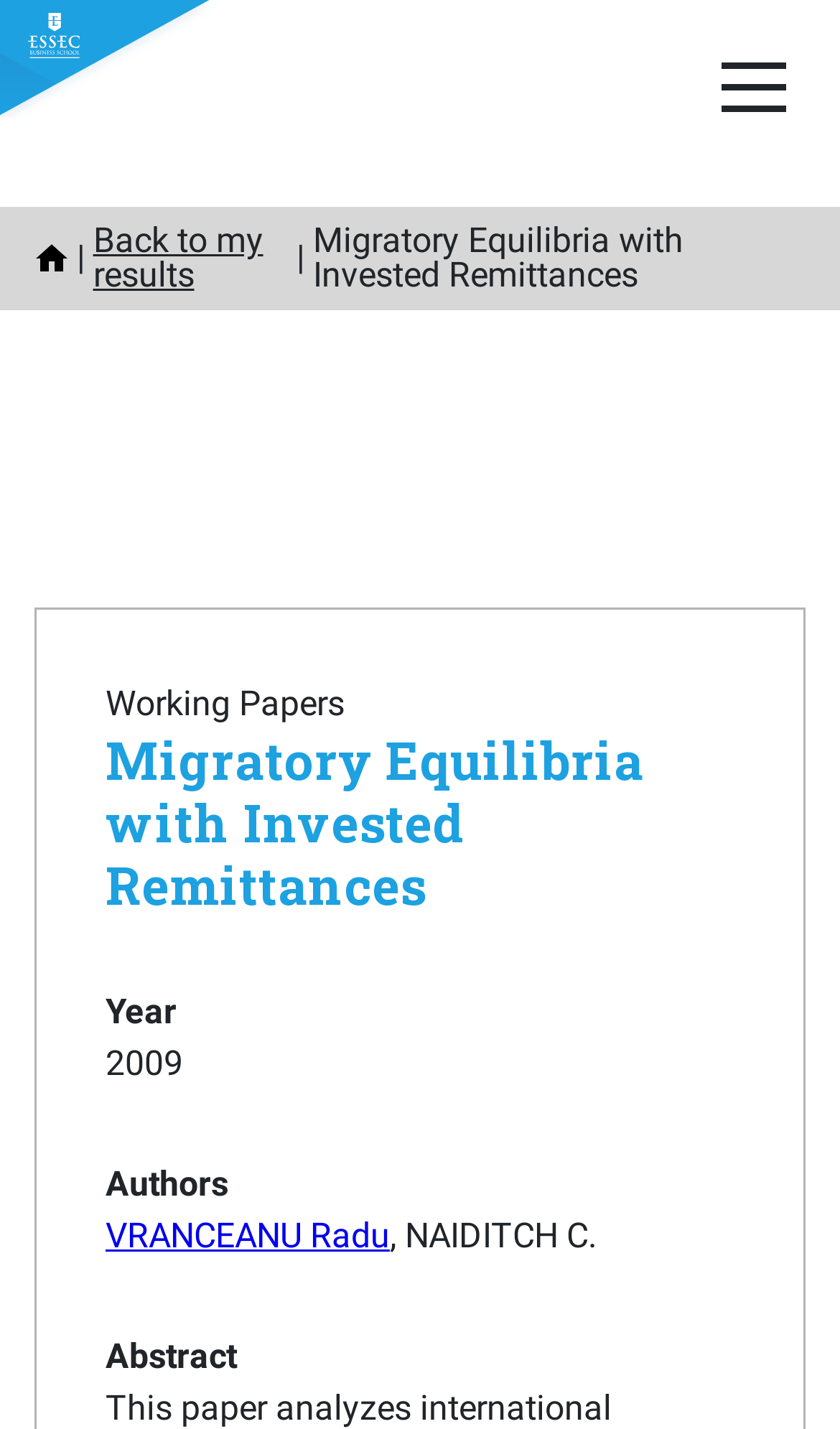Answer the question with a brief word or phrase:
What is the section below the title?

Working Papers